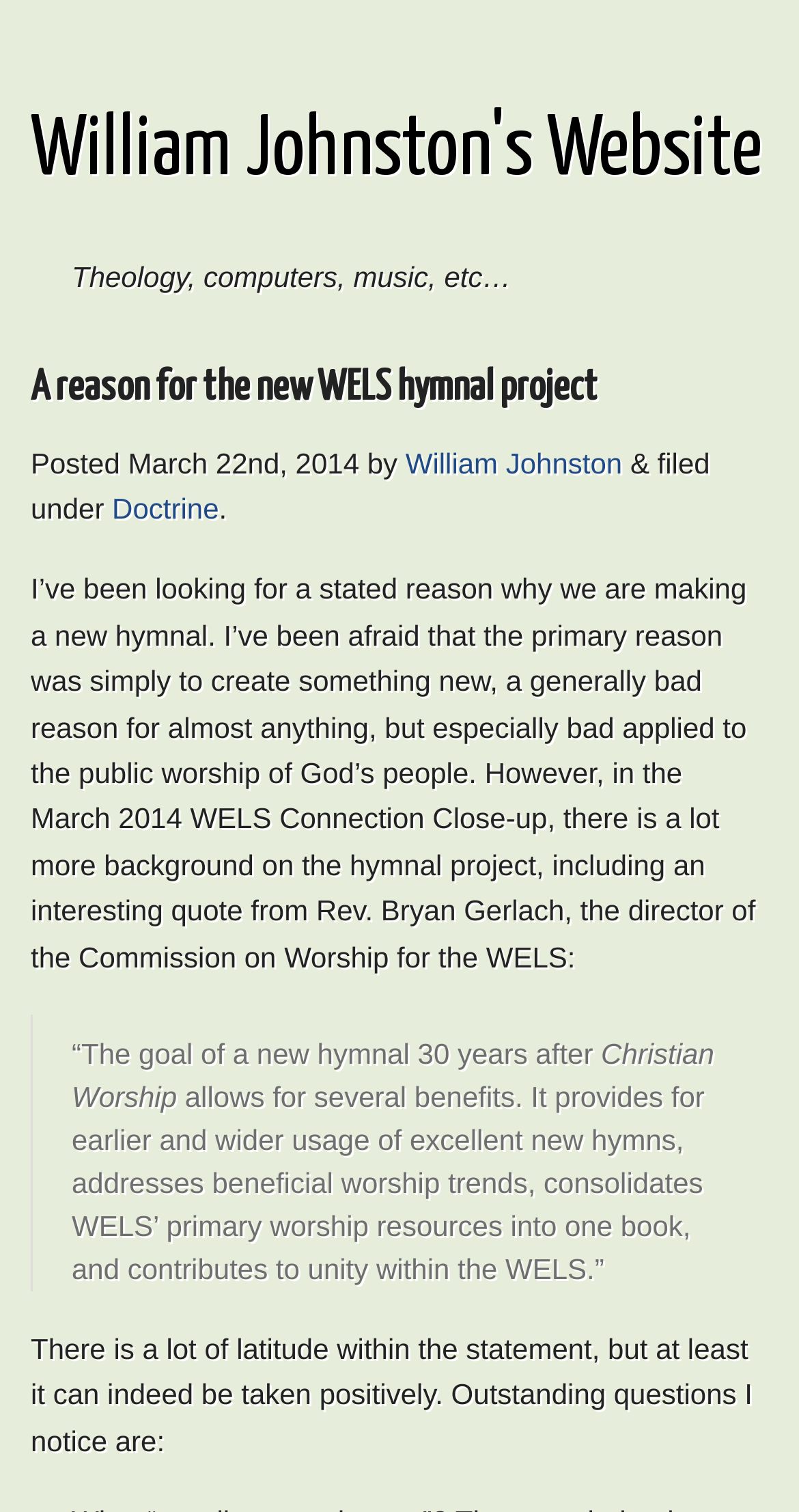Explain the webpage's design and content in an elaborate manner.

The webpage is about William Johnston's website, specifically a blog post discussing the reason behind the new WELS hymnal project. At the top, there is a link to "William Johnston's Website" and a brief description "Theology, computers, music, etc…". Below this, there is a header section with the title "A reason for the new WELS hymnal project" and a posting date "March 22nd, 2014" by William Johnston. 

To the right of the posting date, there are links to categories, including "Doctrine". The main content of the blog post is a lengthy paragraph discussing the author's concerns and findings about the hymnal project. The text is divided into several sections, with a blockquote in the middle, which contains a quote from Rev. Bryan Gerlach, the director of the Commission on Worship for the WELS. The quote explains the benefits of creating a new hymnal, including the incorporation of new hymns, addressing worship trends, and promoting unity within the WELS. 

At the bottom of the page, there is a final paragraph that raises some outstanding questions related to the hymnal project. Overall, the webpage is a personal blog post discussing a specific topic related to the WELS hymnal project.